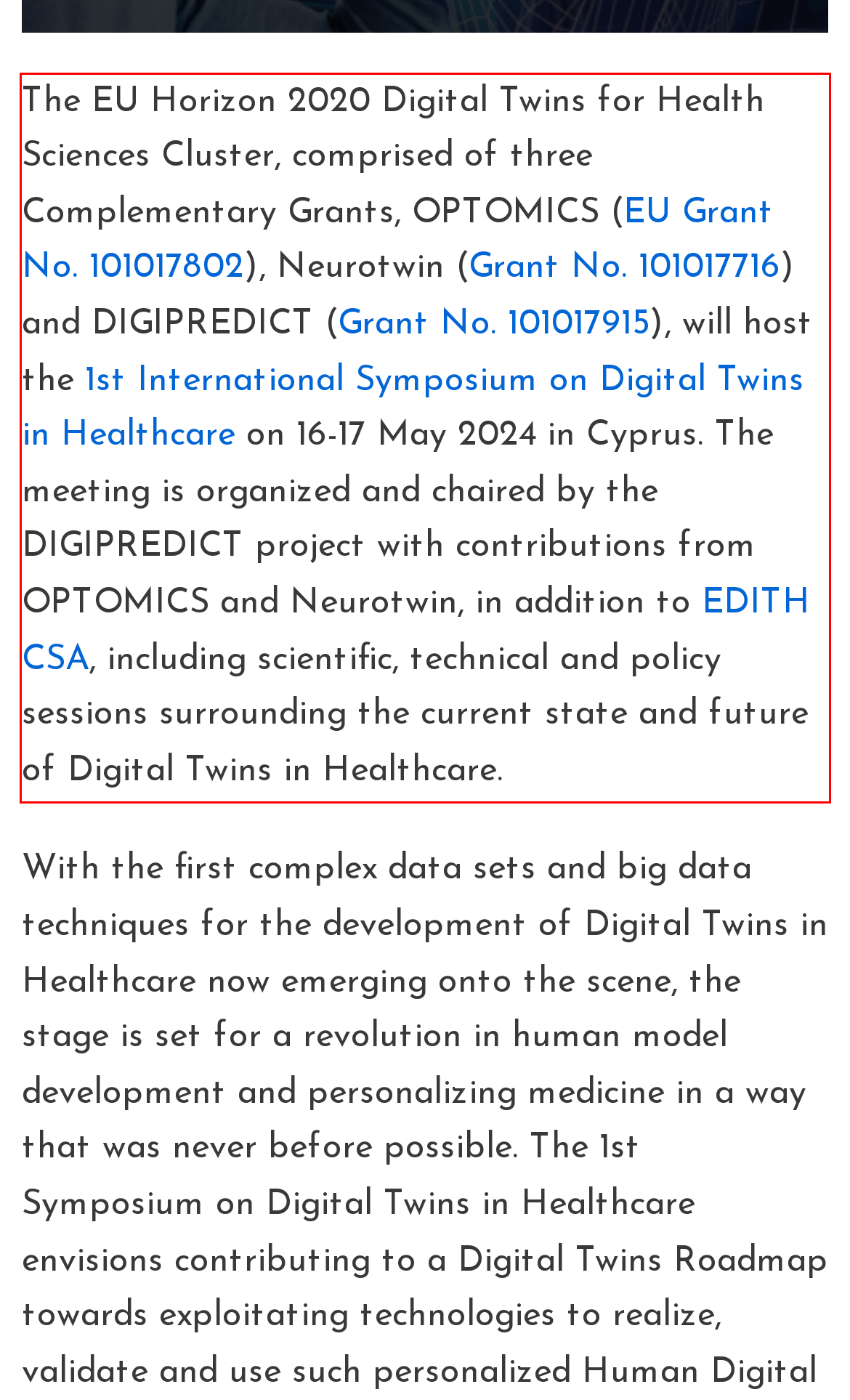Given a screenshot of a webpage with a red bounding box, please identify and retrieve the text inside the red rectangle.

The EU Horizon 2020 Digital Twins for Health Sciences Cluster, comprised of three Complementary Grants, OPTOMICS (EU Grant No. 101017802), Neurotwin (Grant No. 101017716) and DIGIPREDICT (Grant No. 101017915), will host the 1st International Symposium on Digital Twins in Healthcare on 16-17 May 2024 in Cyprus. The meeting is organized and chaired by the DIGIPREDICT project with contributions from OPTOMICS and Neurotwin, in addition to EDITH CSA, including scientific, technical and policy sessions surrounding the current state and future of Digital Twins in Healthcare.